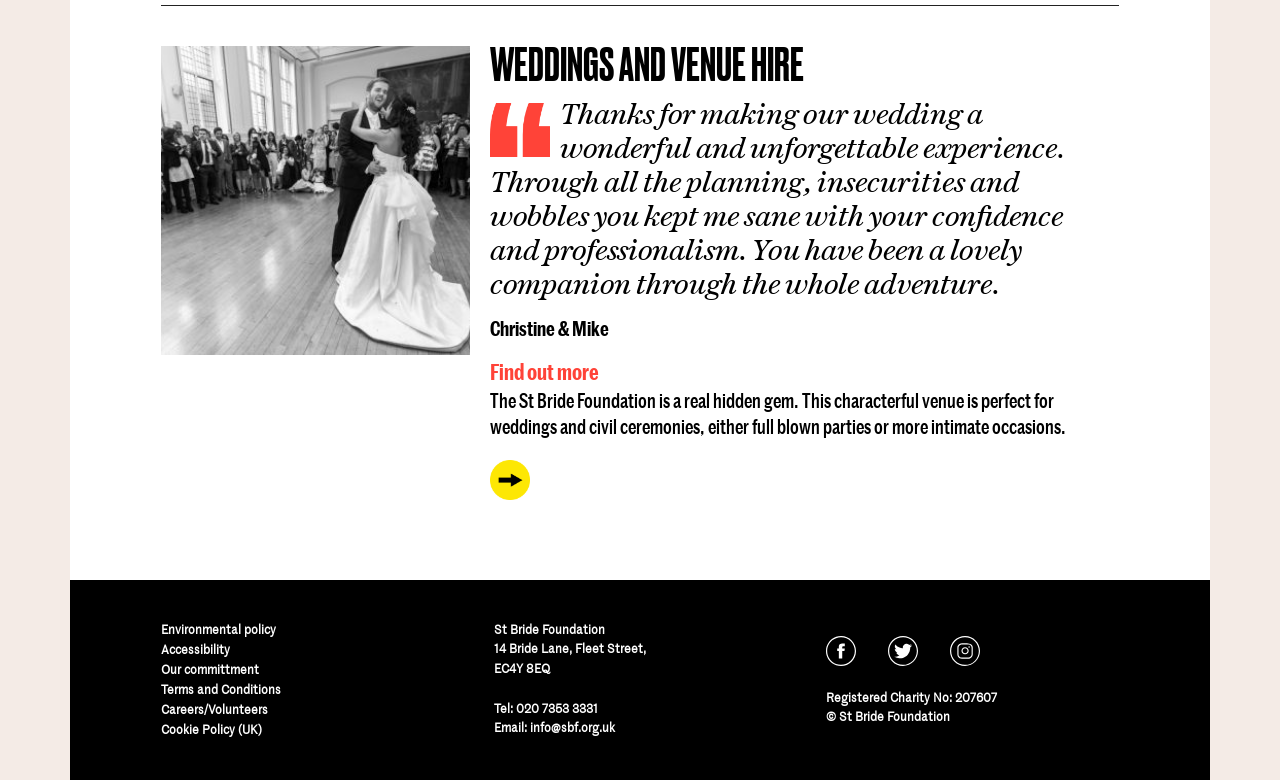What is the address of the venue?
Please provide a single word or phrase as your answer based on the screenshot.

14 Bride Lane, Fleet Street, EC4Y 8EQ